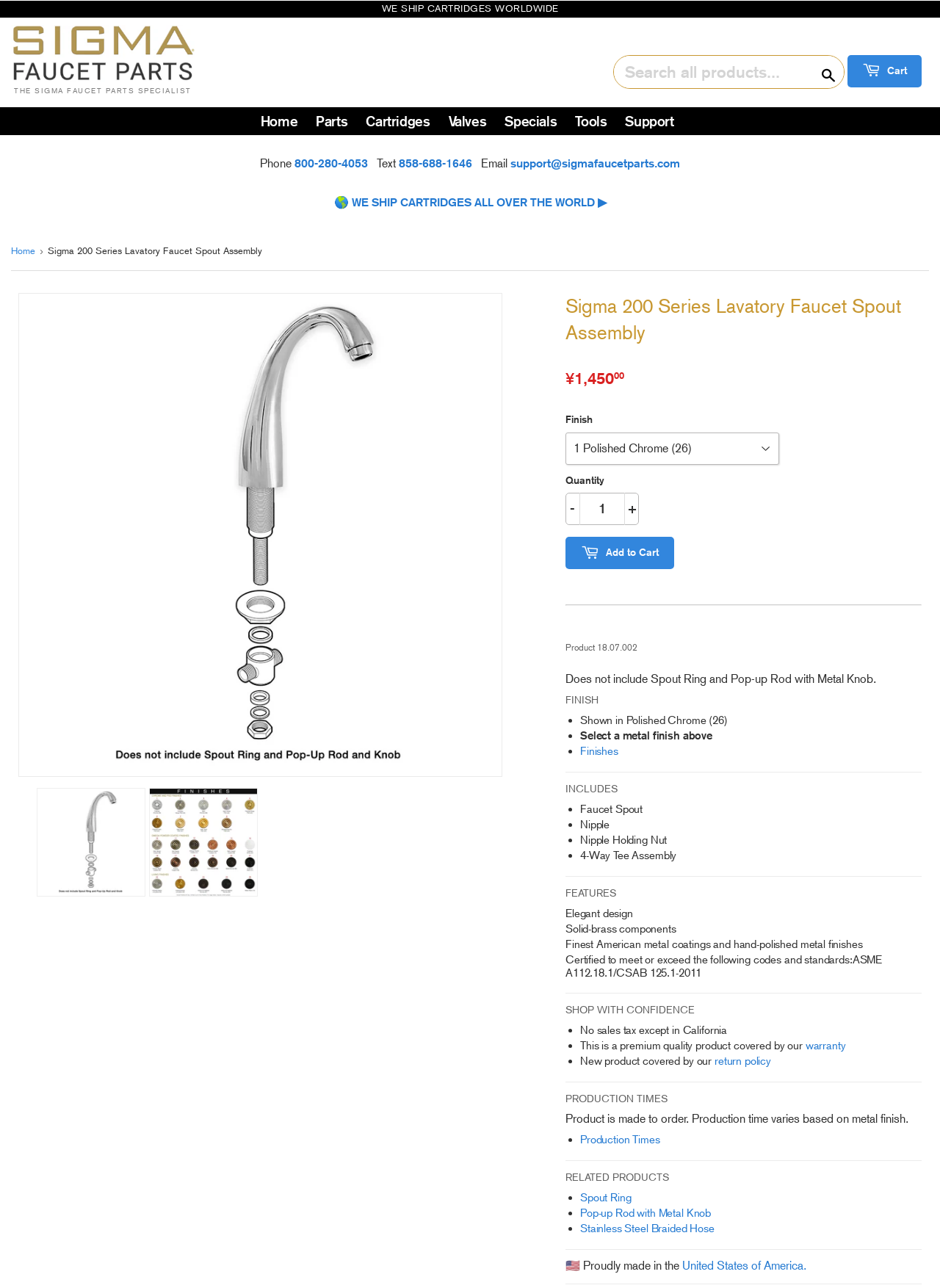Show the bounding box coordinates for the element that needs to be clicked to execute the following instruction: "Add to cart". Provide the coordinates in the form of four float numbers between 0 and 1, i.e., [left, top, right, bottom].

[0.602, 0.417, 0.717, 0.442]